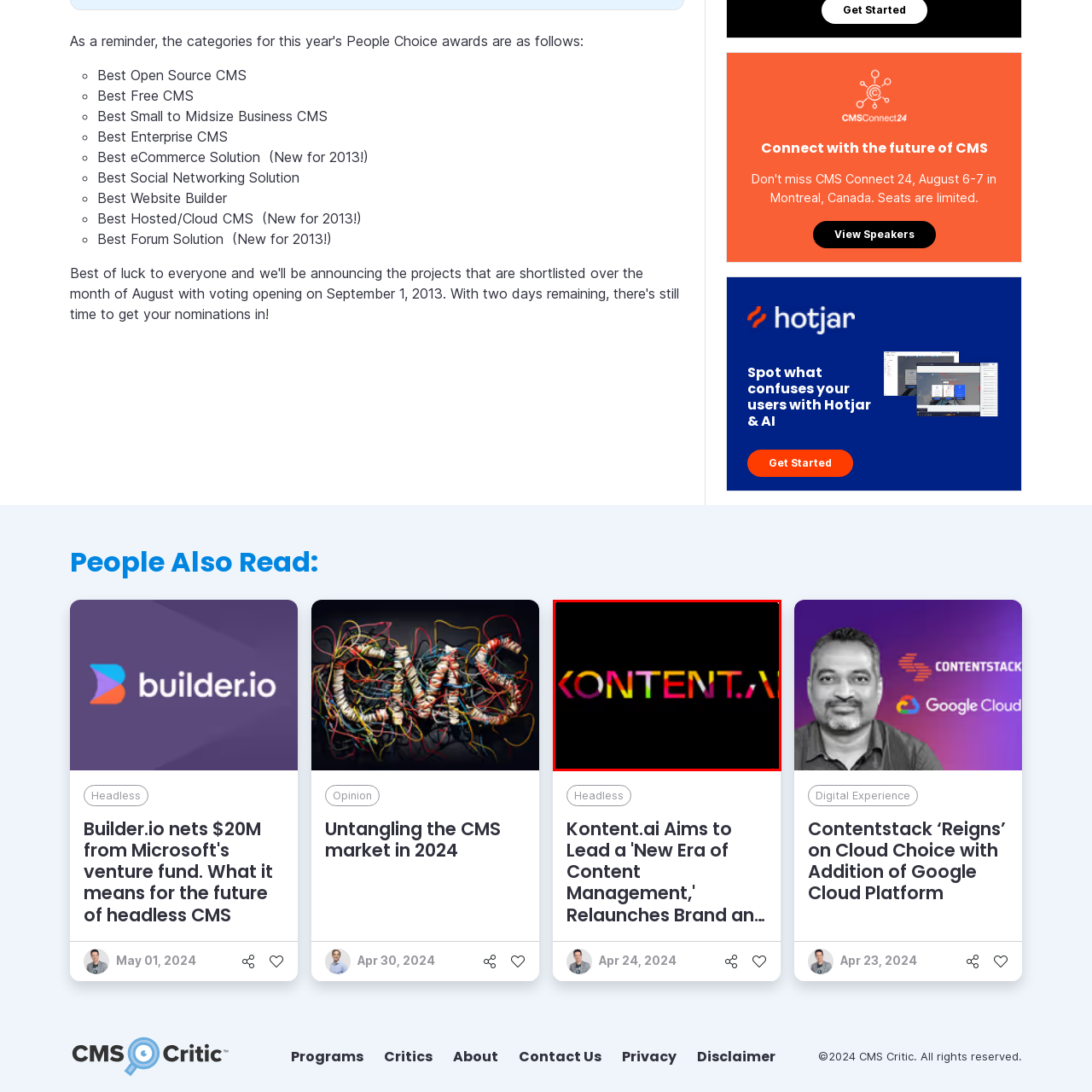Is the logo depicted in a single color?
Look closely at the image inside the red bounding box and answer the question with as much detail as possible.

The logo emphasizes the brand's name, 'KONTENT.AI,' which is depicted in a mix of bright colors, reflecting a modern and dynamic approach to content management solutions.